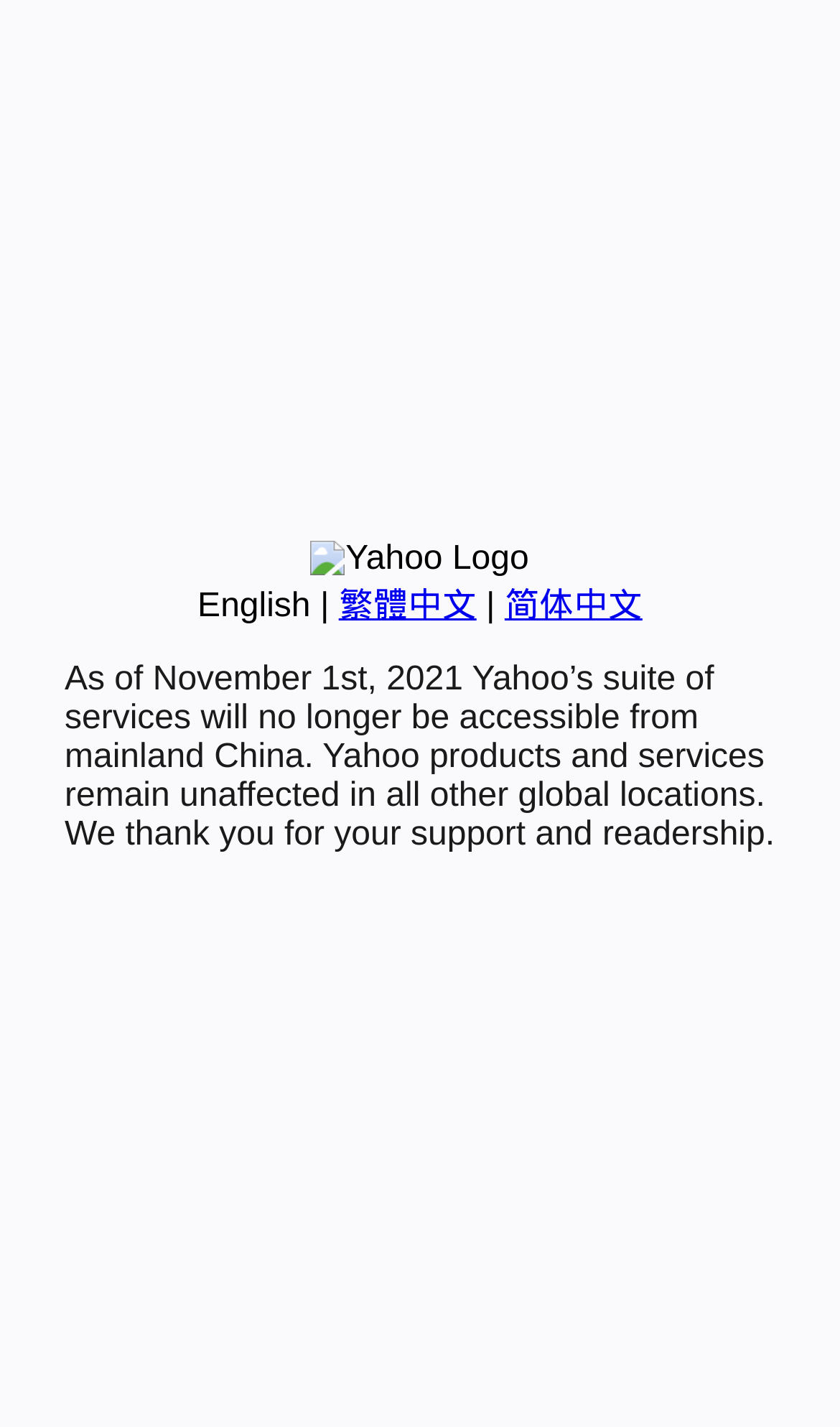Identify the bounding box for the UI element specified in this description: "简体中文". The coordinates must be four float numbers between 0 and 1, formatted as [left, top, right, bottom].

[0.601, 0.412, 0.765, 0.438]